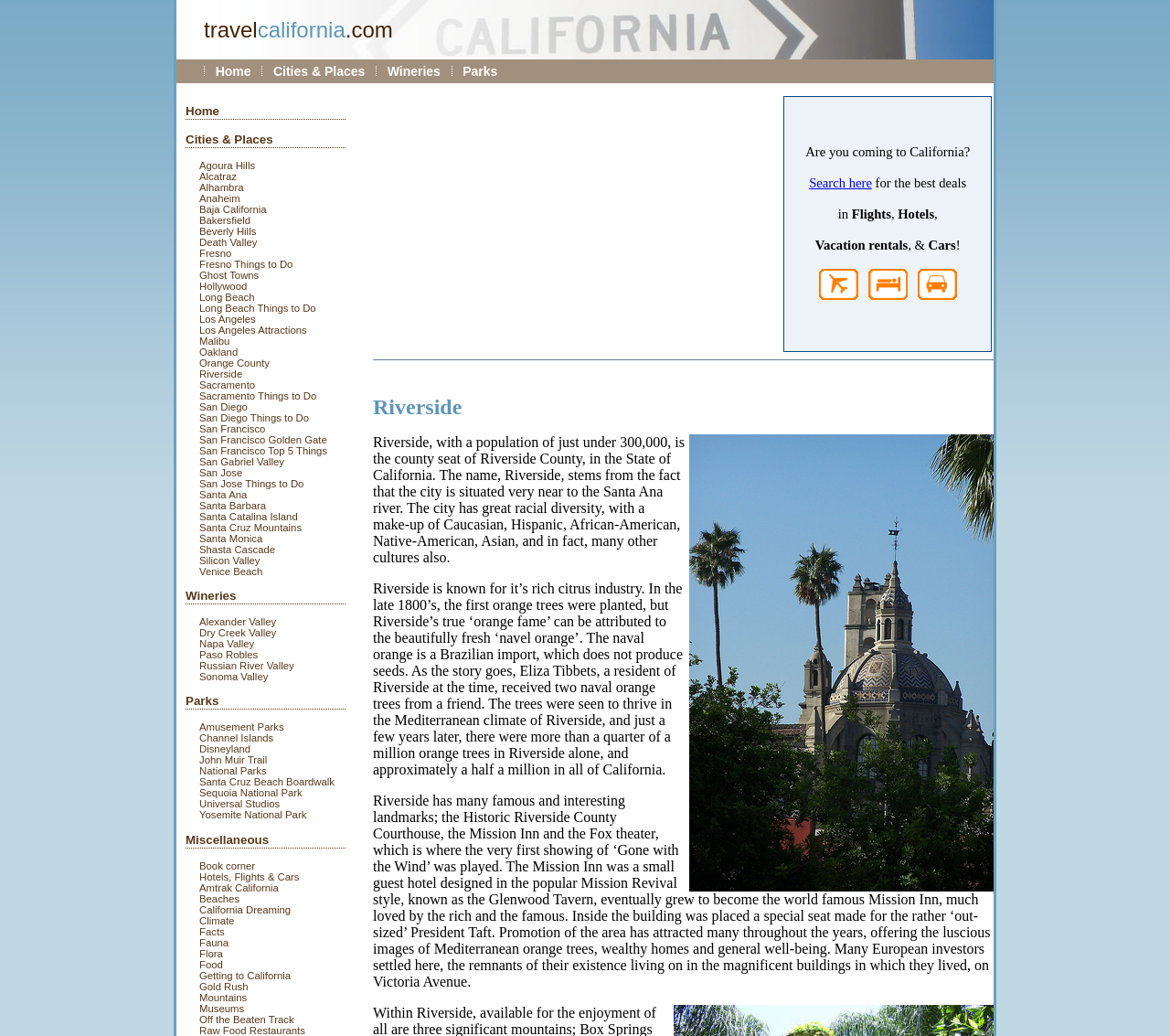Please provide a brief answer to the following inquiry using a single word or phrase:
What is the last national park listed under Parks?

Yosemite National Park